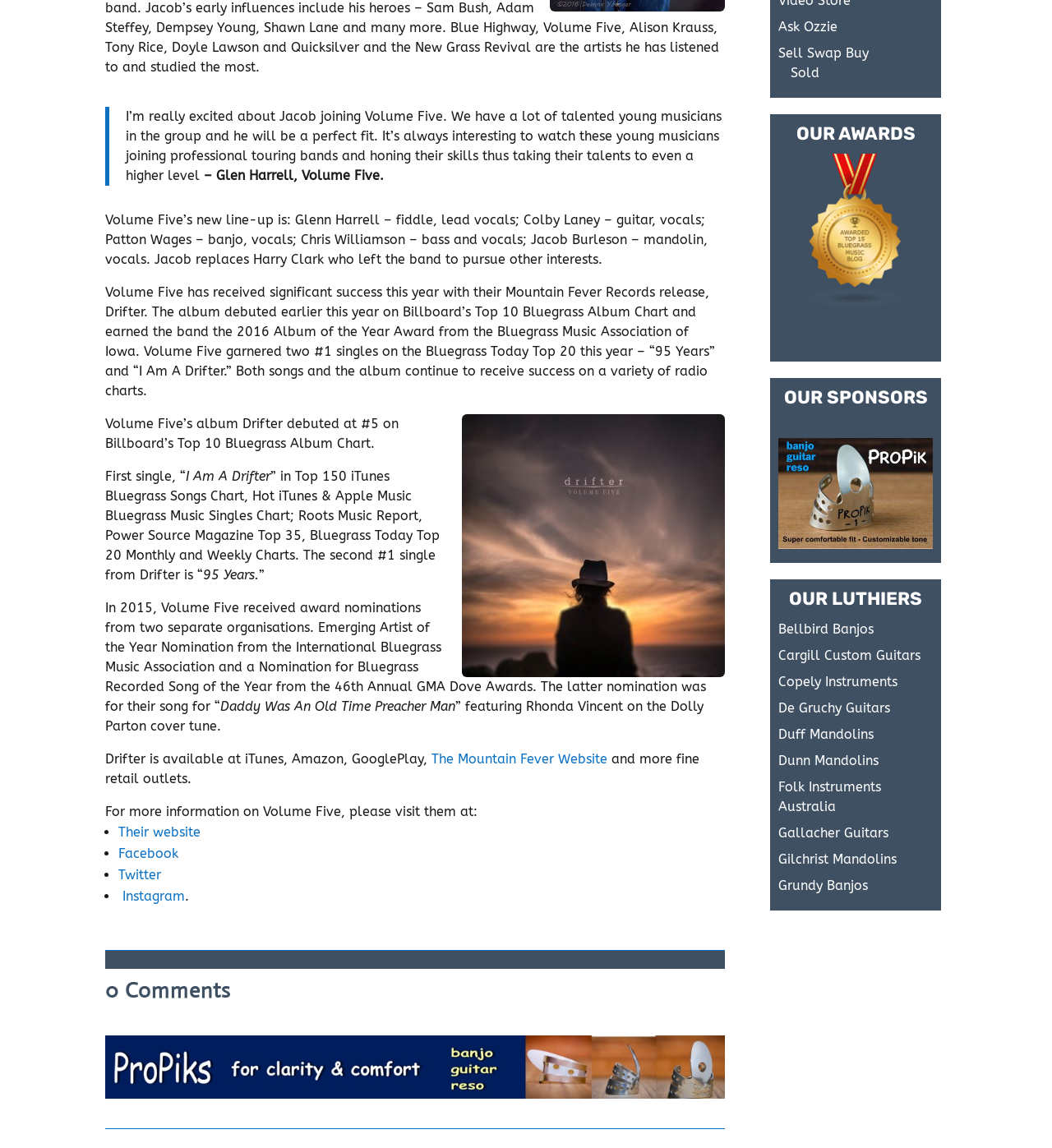Determine the bounding box coordinates for the area that should be clicked to carry out the following instruction: "Visit The Mountain Fever Website".

[0.41, 0.655, 0.577, 0.668]